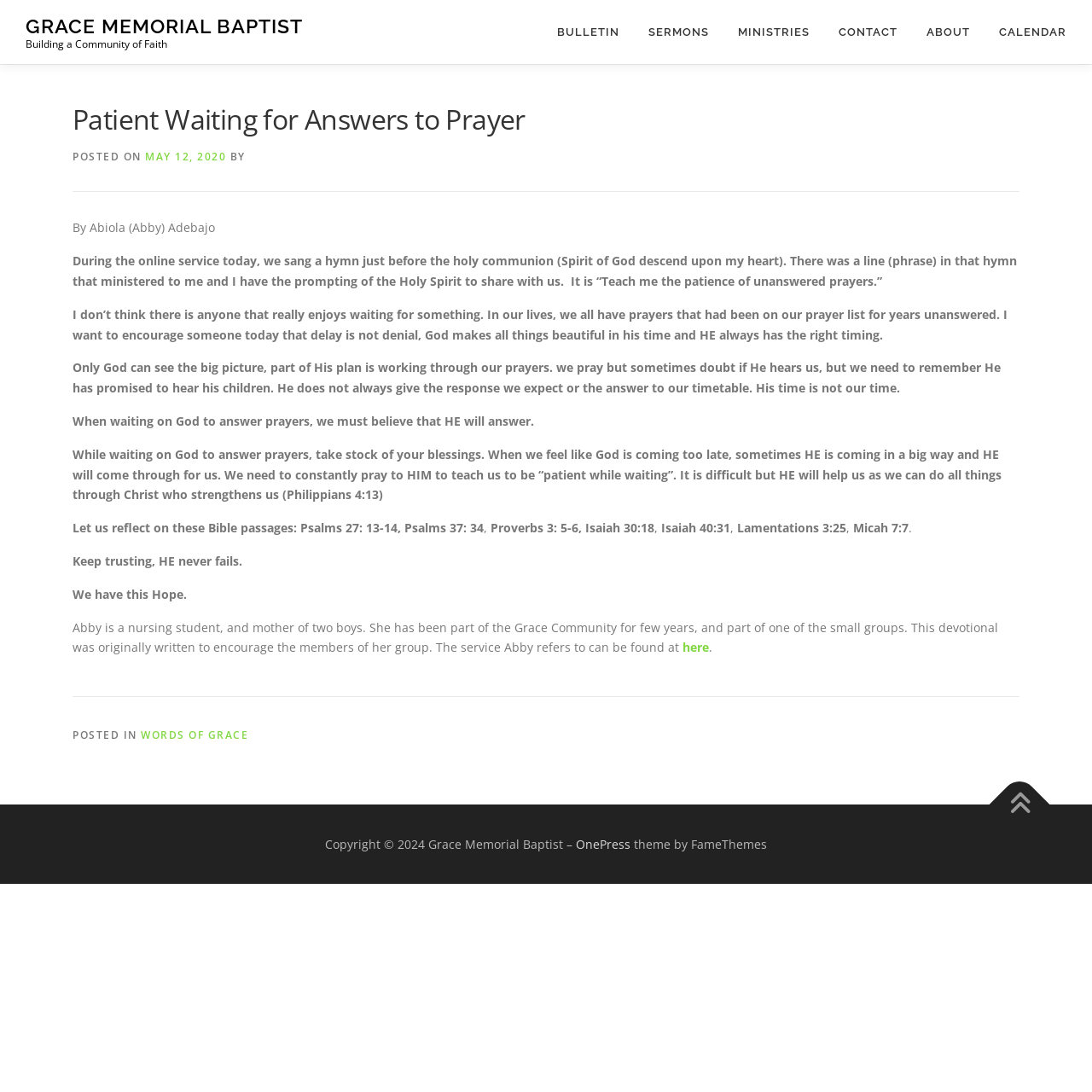Identify the bounding box coordinates of the section that should be clicked to achieve the task described: "Click on the 'GRACE MEMORIAL BAPTIST' link".

[0.023, 0.013, 0.277, 0.034]